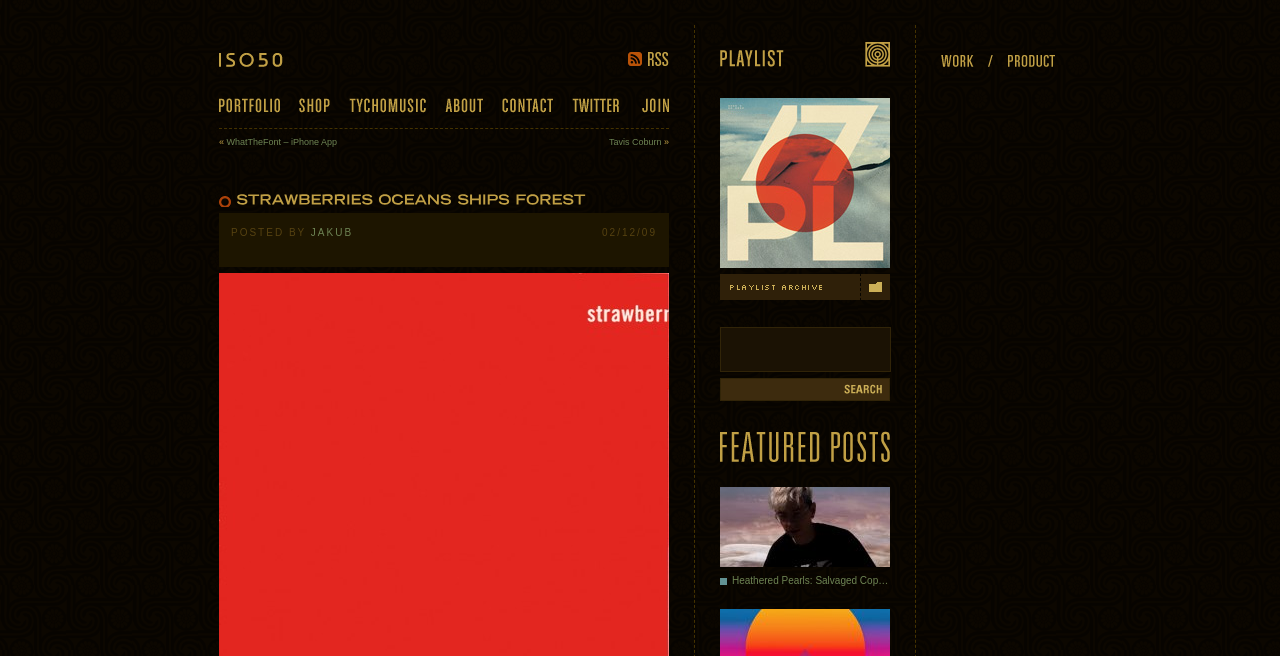Please study the image and answer the question comprehensively:
What is the name of the blog?

The name of the blog can be found at the top of the webpage, where it says 'Strawberries Oceans Ships Forest » ISO50 Blog – The Blog of Scott Hansen (Tycho / ISO50)'.